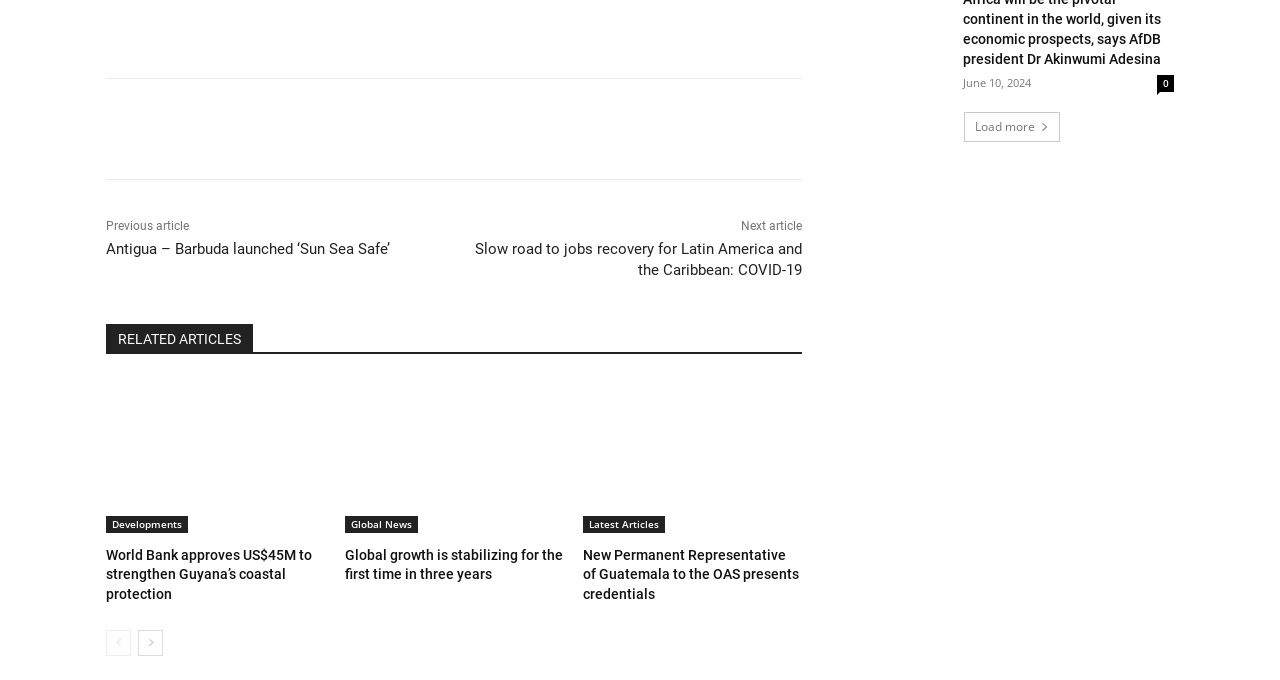Find the bounding box coordinates of the clickable region needed to perform the following instruction: "Quick search". The coordinates should be provided as four float numbers between 0 and 1, i.e., [left, top, right, bottom].

None